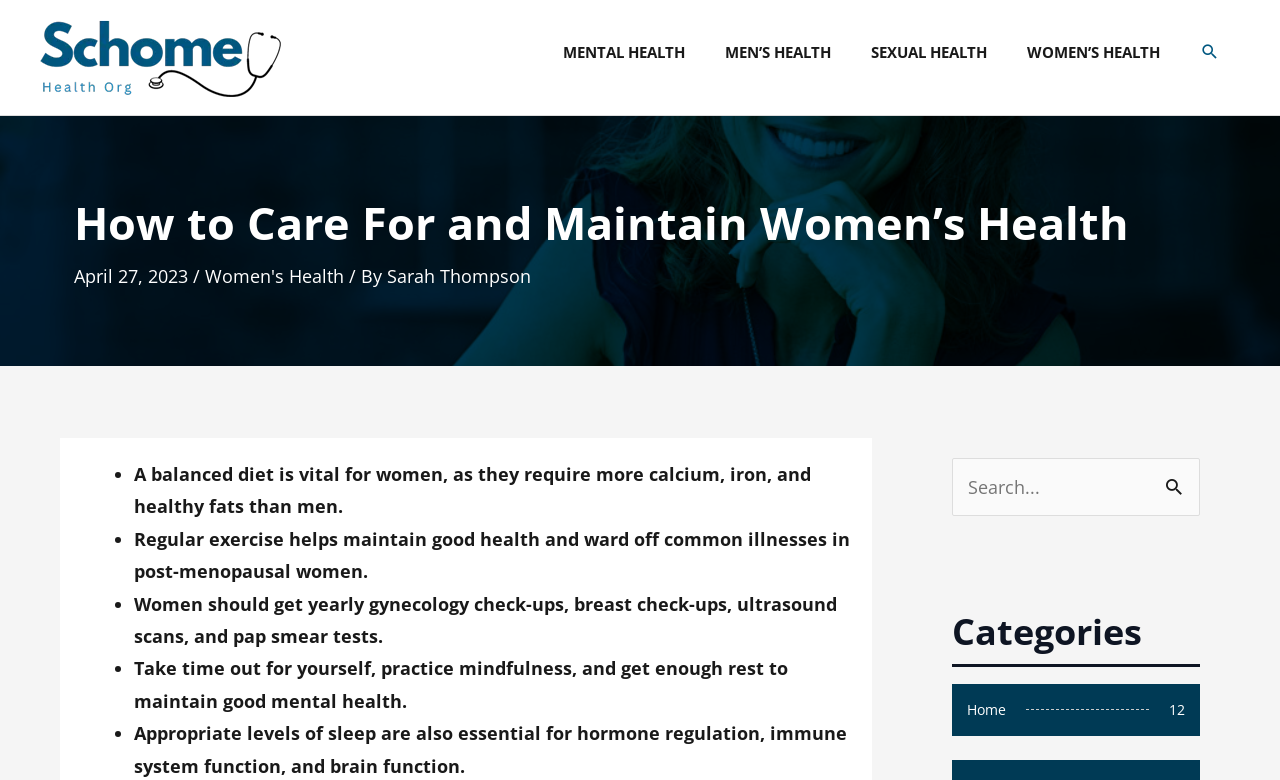Please identify the bounding box coordinates of the element that needs to be clicked to execute the following command: "Read the article by Sarah Thompson". Provide the bounding box using four float numbers between 0 and 1, formatted as [left, top, right, bottom].

[0.302, 0.339, 0.415, 0.37]